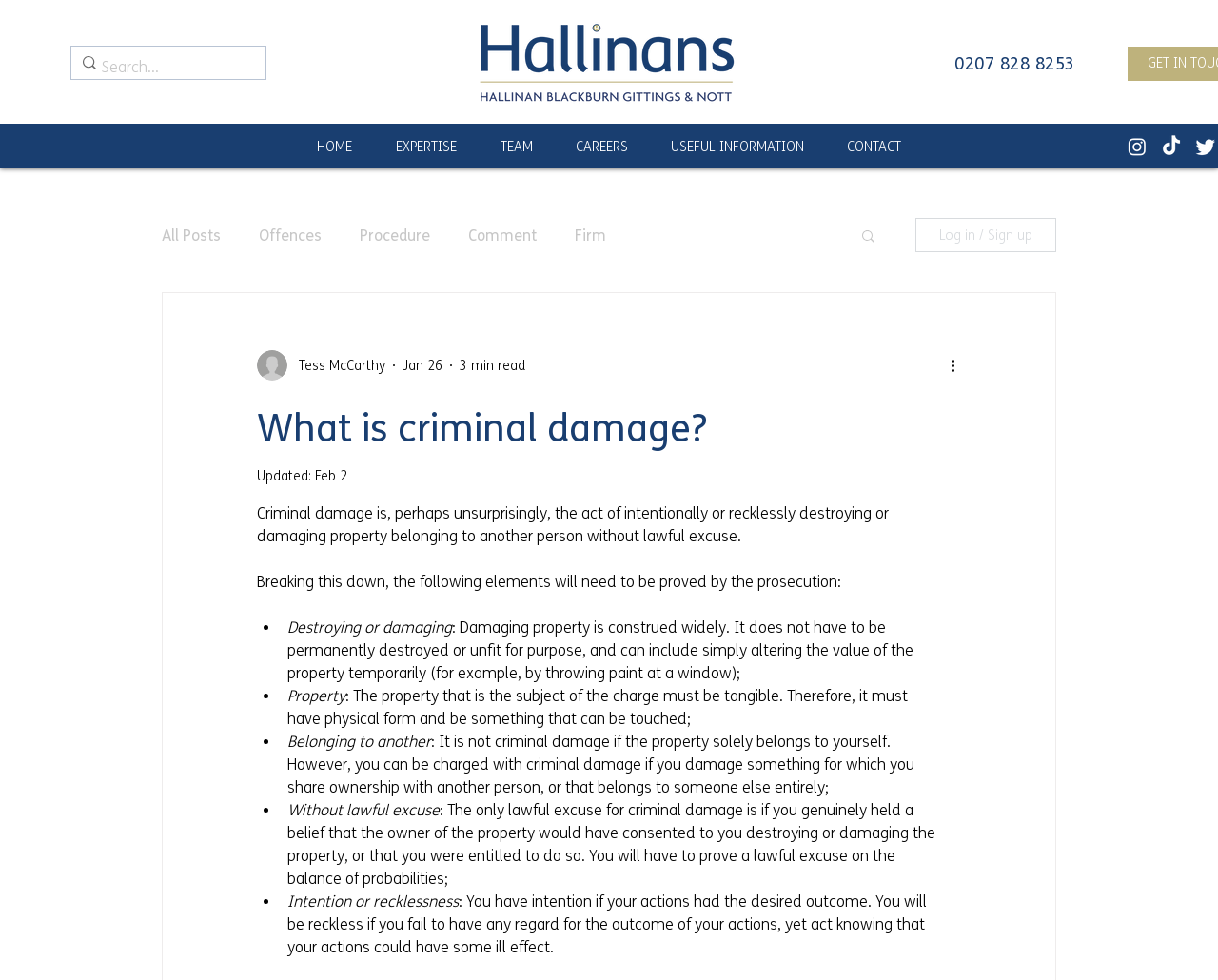Locate the coordinates of the bounding box for the clickable region that fulfills this instruction: "Go to the home page".

[0.242, 0.128, 0.307, 0.172]